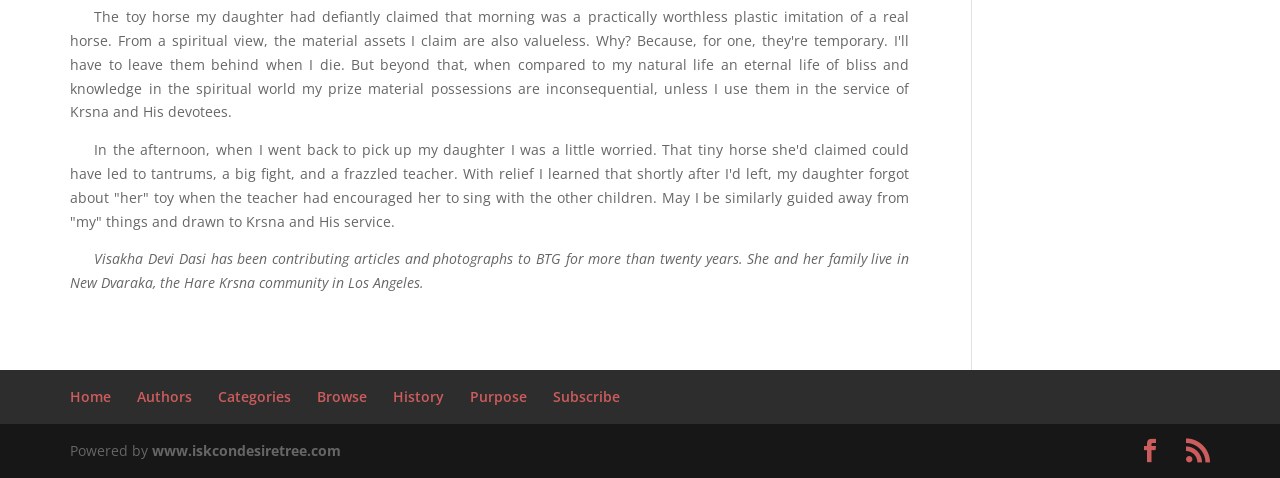Locate the coordinates of the bounding box for the clickable region that fulfills this instruction: "browse articles".

[0.248, 0.809, 0.287, 0.849]